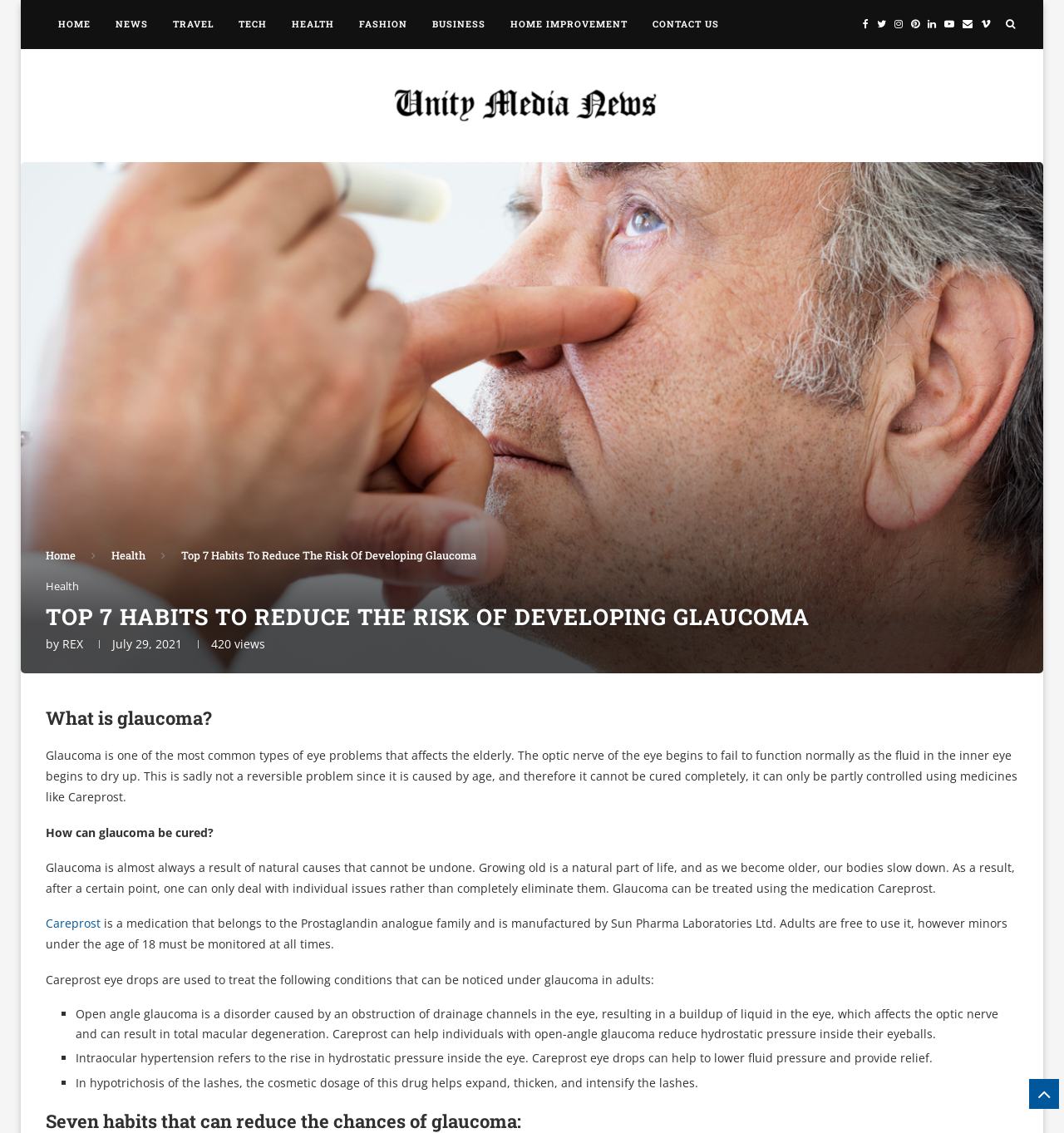Determine the main heading text of the webpage.

TOP 7 HABITS TO REDUCE THE RISK OF DEVELOPING GLAUCOMA